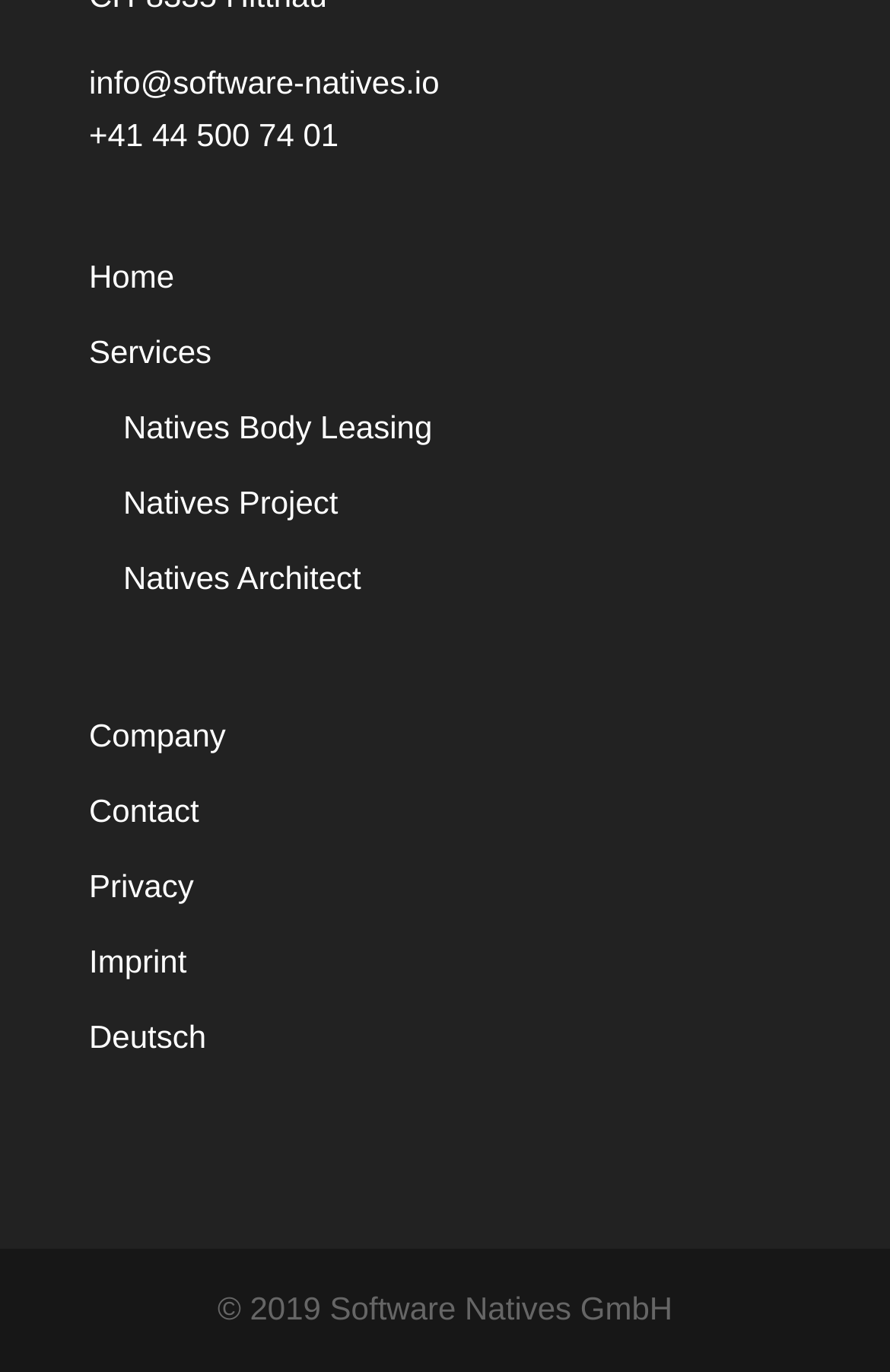Identify the bounding box for the UI element that is described as follows: "Members & Facilities".

None